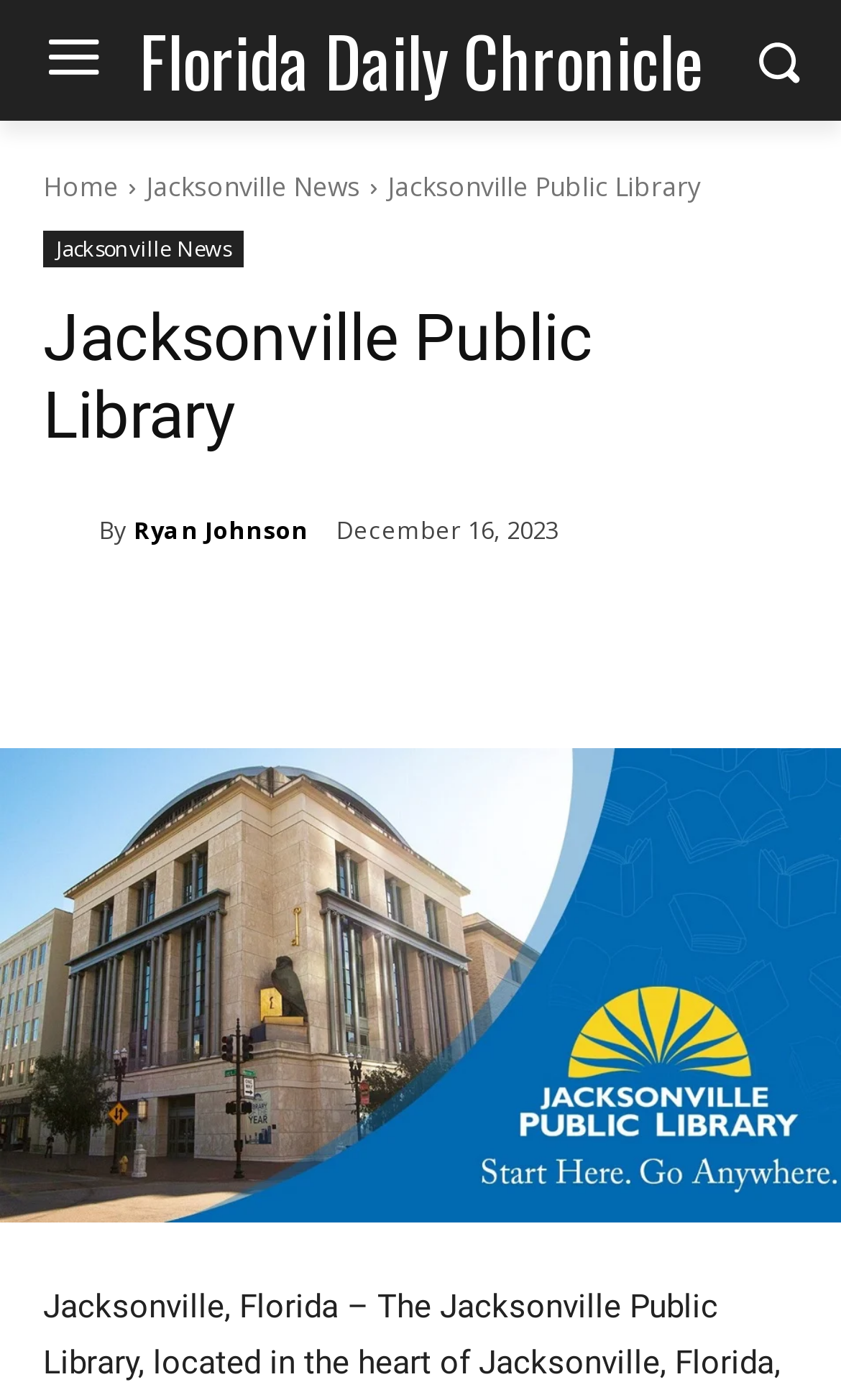Identify the bounding box for the described UI element. Provide the coordinates in (top-left x, top-left y, bottom-right x, bottom-right y) format with values ranging from 0 to 1: Jacksonville News

[0.051, 0.165, 0.29, 0.191]